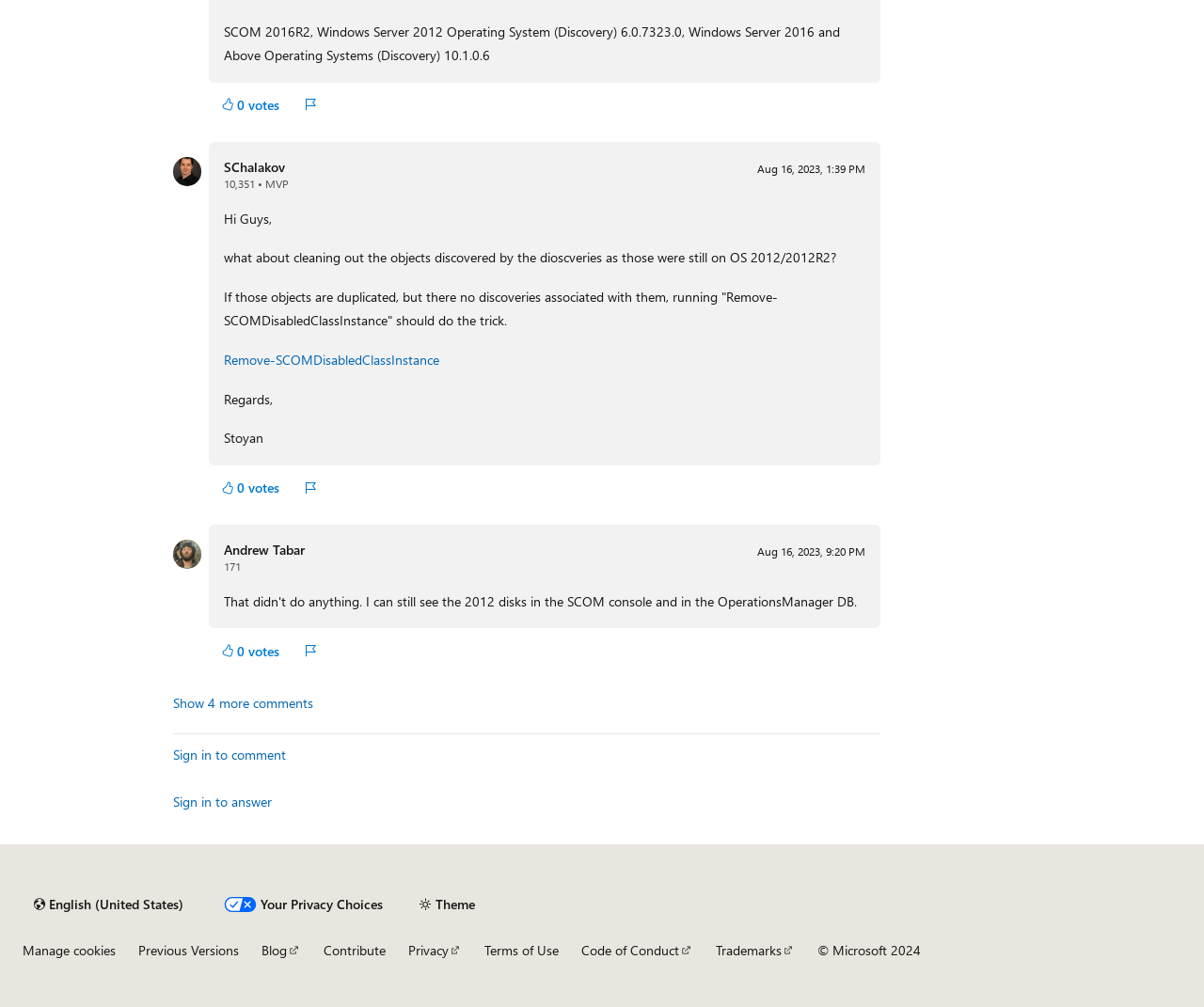Determine the bounding box coordinates of the clickable region to follow the instruction: "Report a concern".

[0.244, 0.089, 0.272, 0.119]